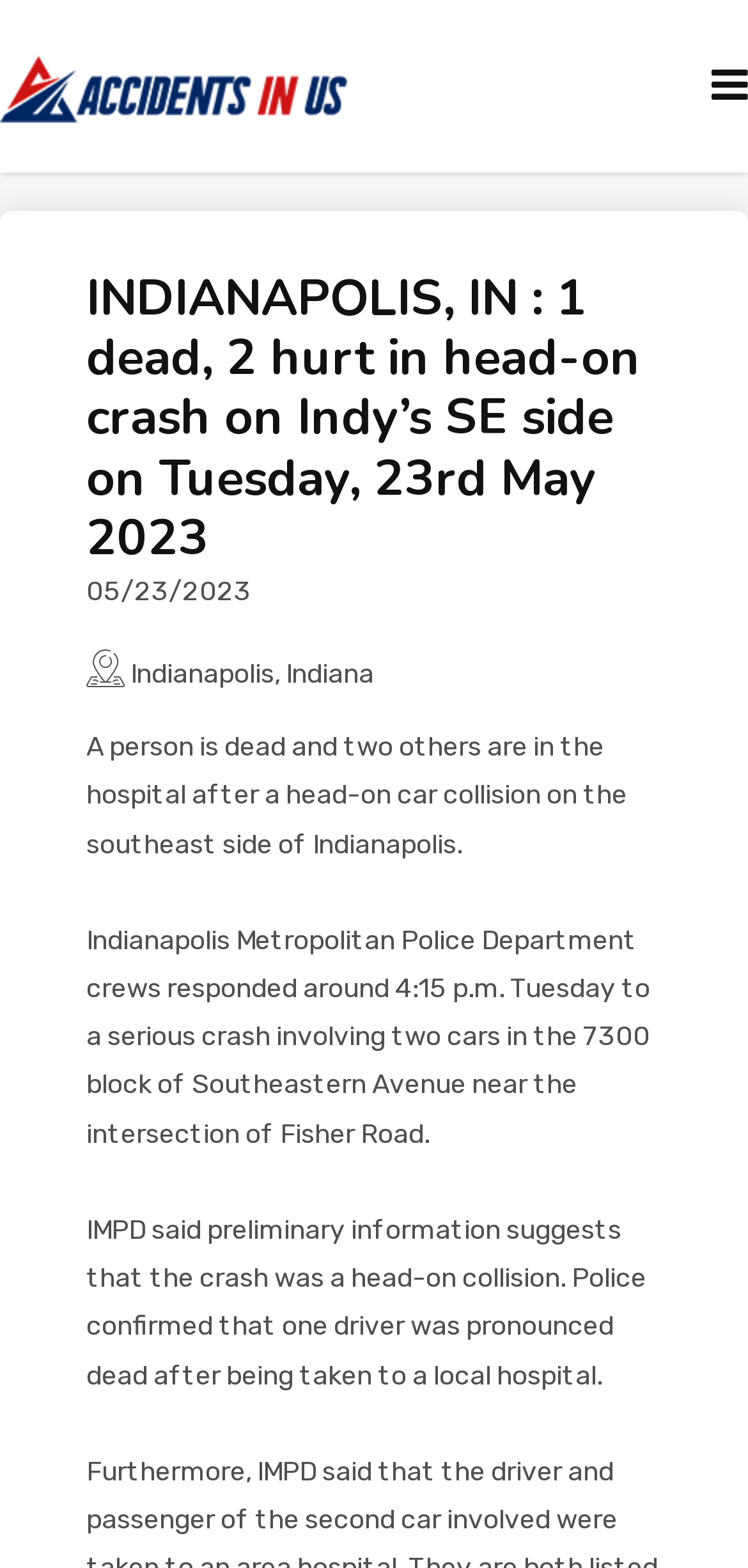What type of collision occurred?
Give a one-word or short phrase answer based on the image.

head-on collision